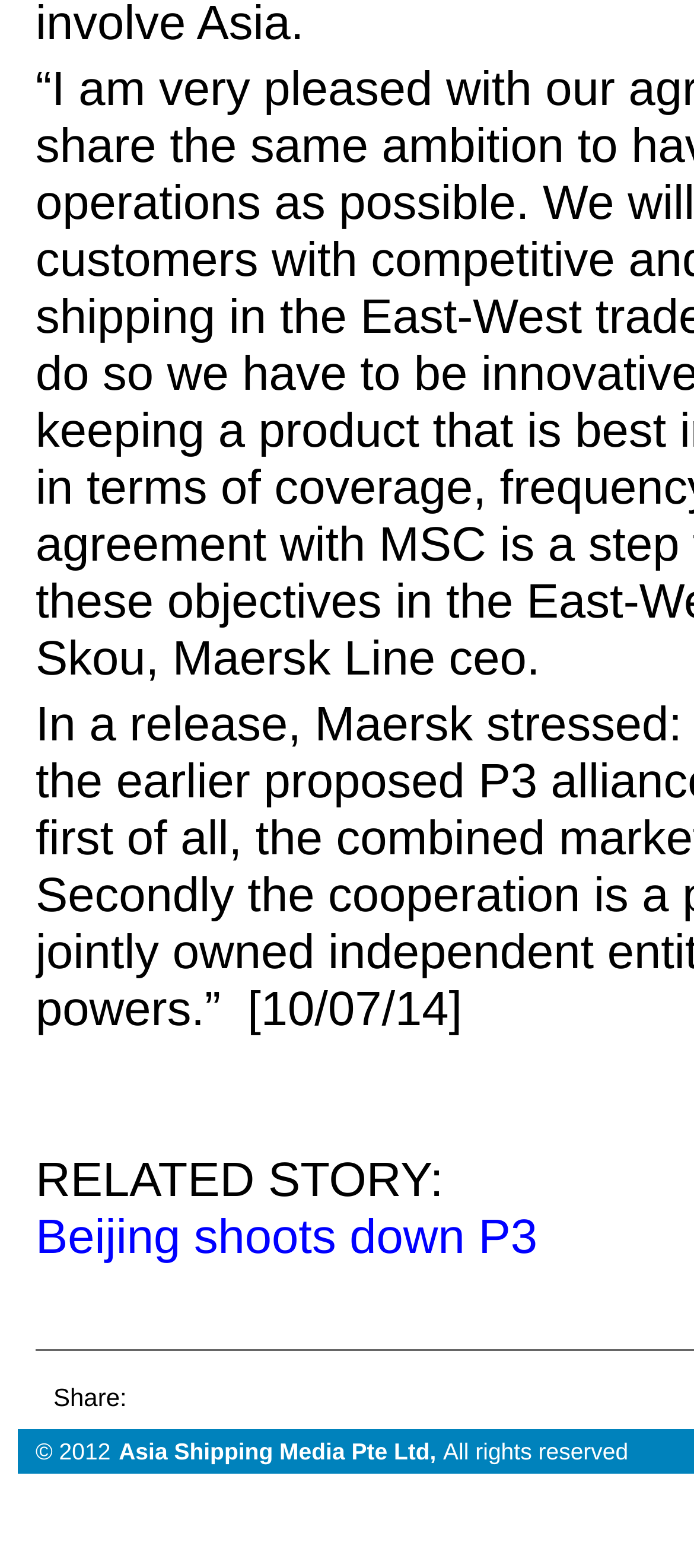Determine the bounding box coordinates (top-left x, top-left y, bottom-right x, bottom-right y) of the UI element described in the following text: Asia Shipping Media Pte Ltd,

[0.169, 0.911, 0.631, 0.939]